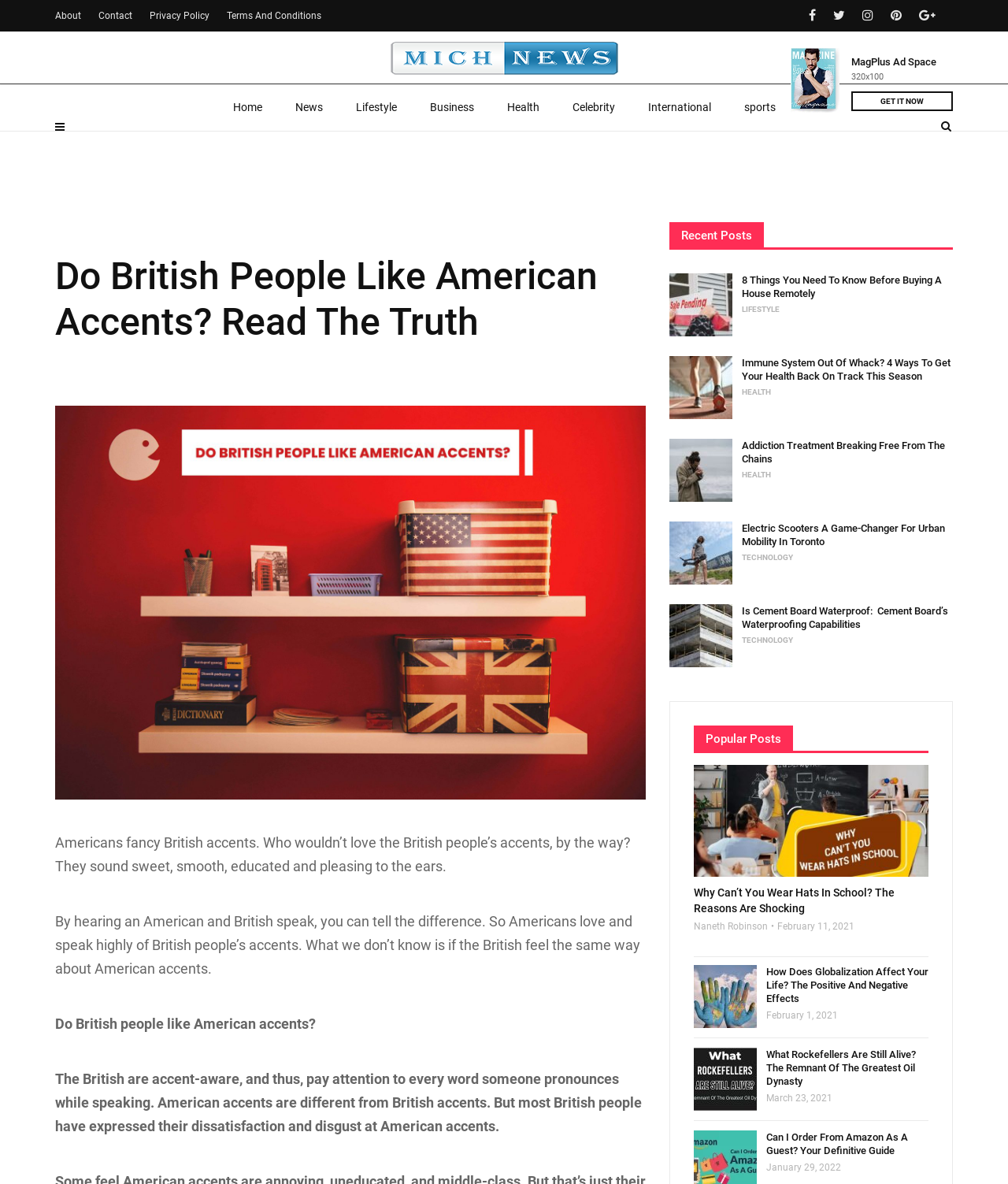Given the element description: "Privacy Policy", predict the bounding box coordinates of the UI element it refers to, using four float numbers between 0 and 1, i.e., [left, top, right, bottom].

[0.148, 0.0, 0.208, 0.027]